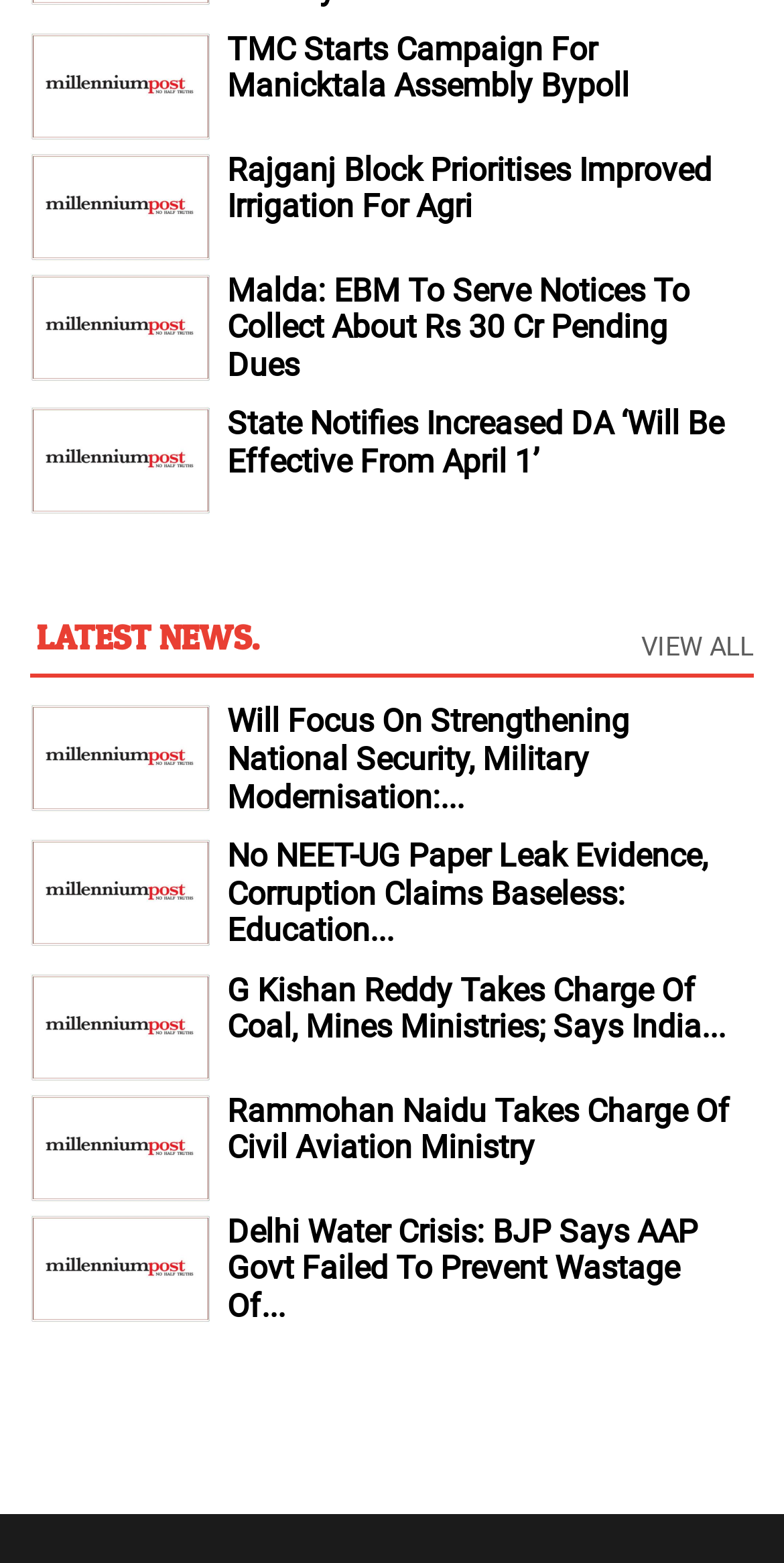Can you give a detailed response to the following question using the information from the image? Is there a 'VIEW ALL' button on this webpage?

I searched for a link element with the text 'VIEW ALL' and found it at [0.818, 0.398, 0.962, 0.43], which indicates the presence of a 'VIEW ALL' button.